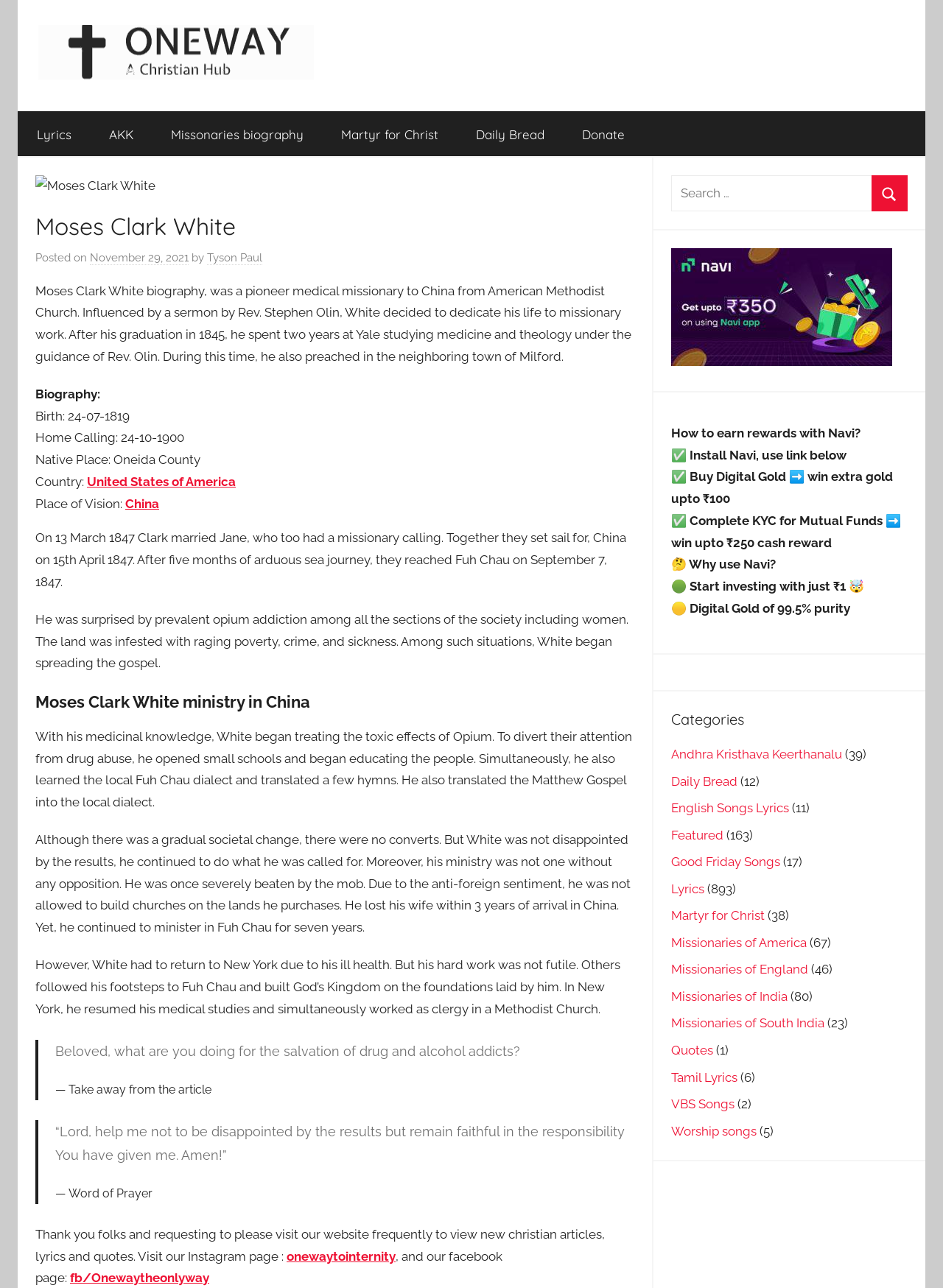Show the bounding box coordinates of the element that should be clicked to complete the task: "Click on the 'Navi referral' link".

[0.712, 0.275, 0.946, 0.286]